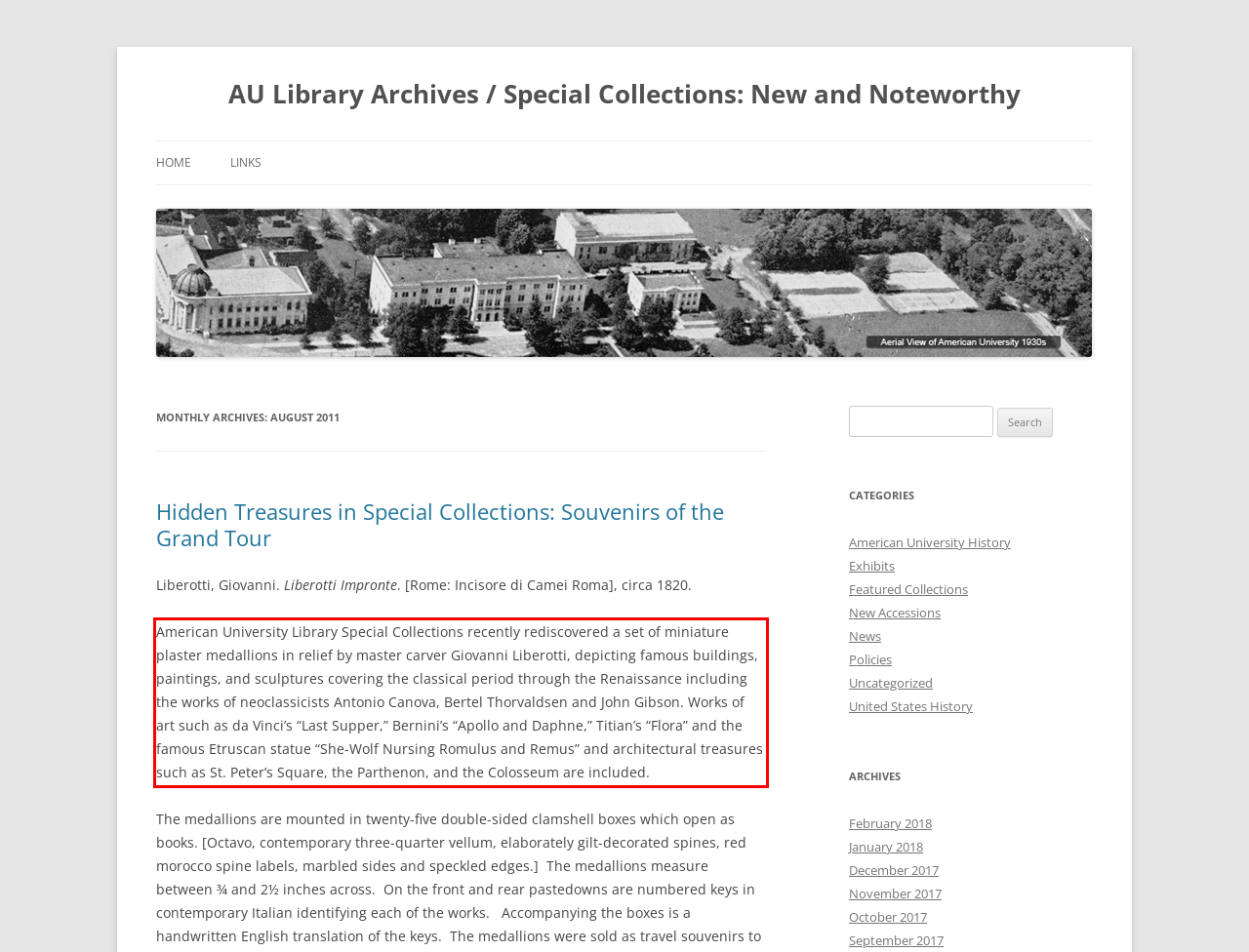Identify and transcribe the text content enclosed by the red bounding box in the given screenshot.

American University Library Special Collections recently rediscovered a set of miniature plaster medallions in relief by master carver Giovanni Liberotti, depicting famous buildings, paintings, and sculptures covering the classical period through the Renaissance including the works of neoclassicists Antonio Canova, Bertel Thorvaldsen and John Gibson. Works of art such as da Vinci’s “Last Supper,” Bernini’s “Apollo and Daphne,” Titian’s “Flora” and the famous Etruscan statue “She-Wolf Nursing Romulus and Remus” and architectural treasures such as St. Peter’s Square, the Parthenon, and the Colosseum are included.